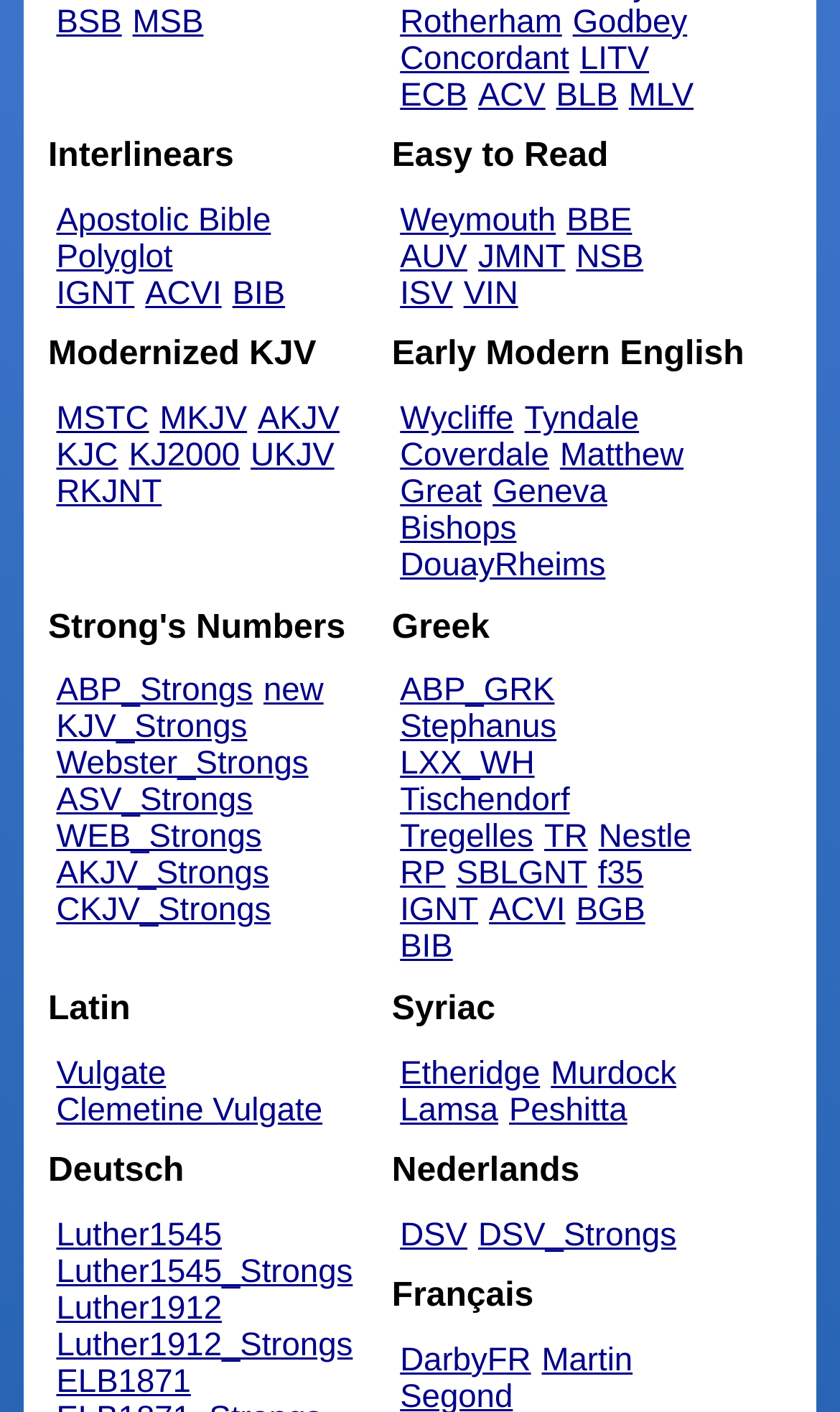Determine the bounding box coordinates for the area that needs to be clicked to fulfill this task: "Click on the 'BSB' link". The coordinates must be given as four float numbers between 0 and 1, i.e., [left, top, right, bottom].

[0.067, 0.003, 0.145, 0.029]